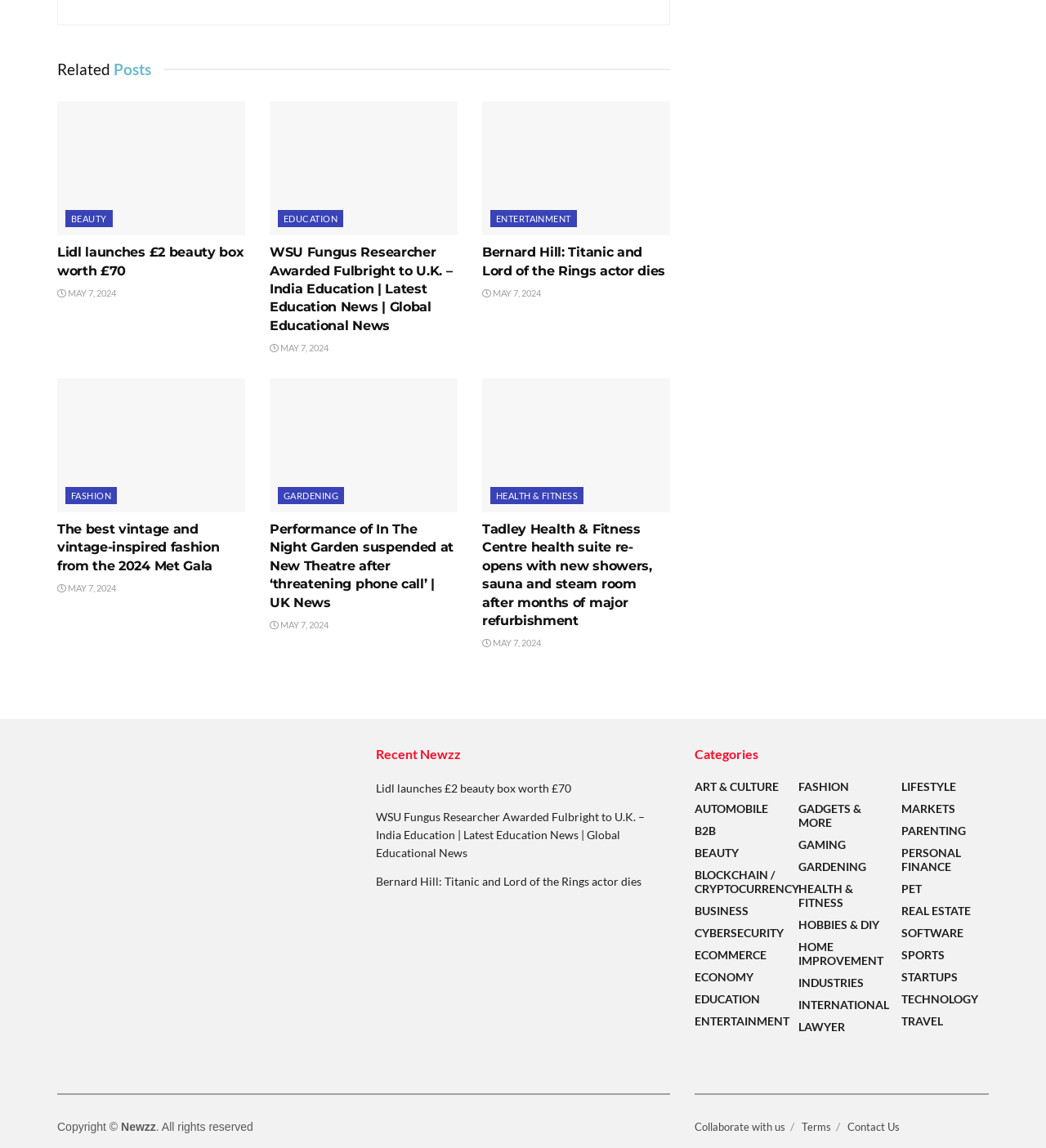Pinpoint the bounding box coordinates of the element that must be clicked to accomplish the following instruction: "Click on the 'Lidl launches £2 beauty box worth £70' article". The coordinates should be in the format of four float numbers between 0 and 1, i.e., [left, top, right, bottom].

[0.055, 0.088, 0.234, 0.205]